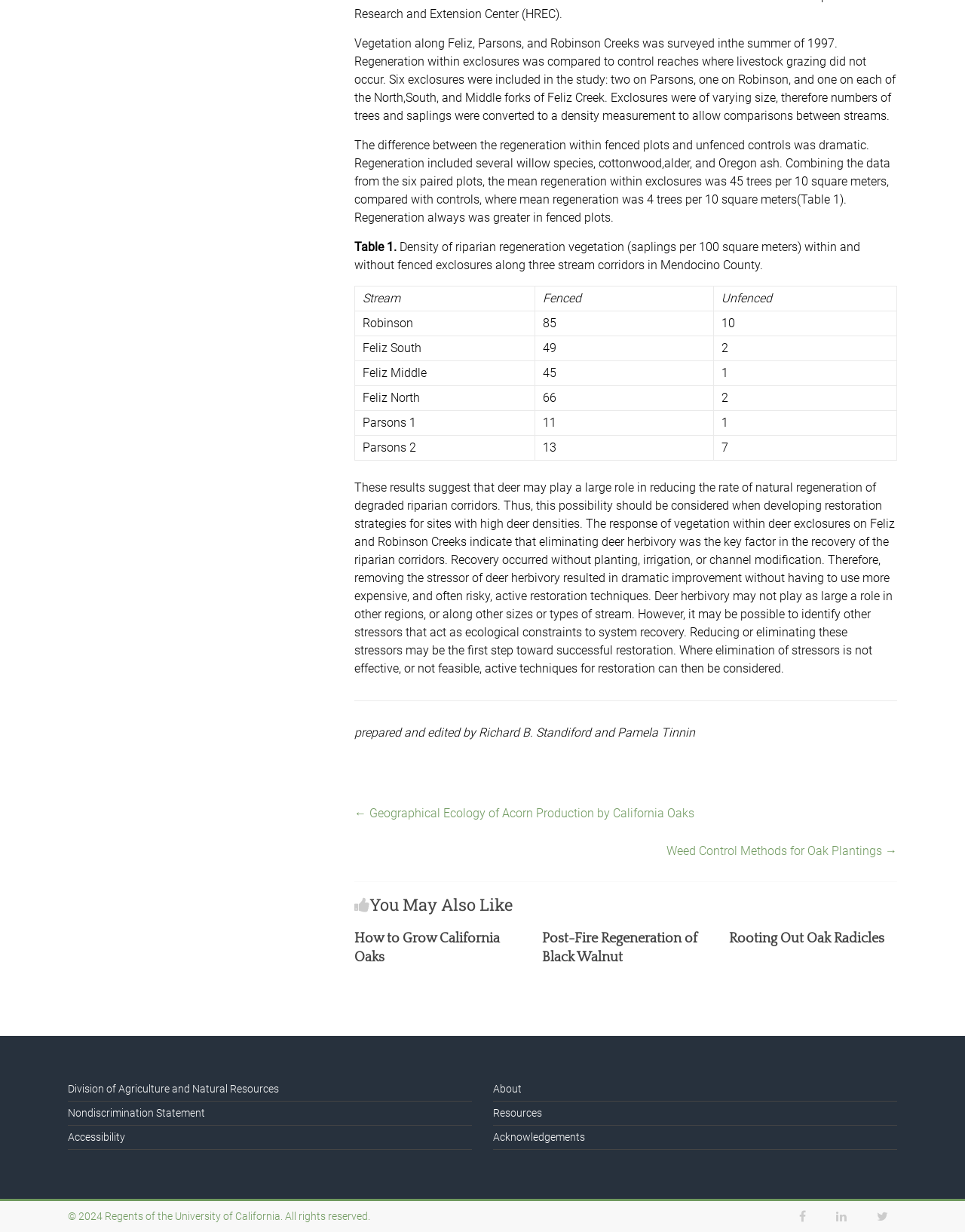Identify the bounding box coordinates for the region of the element that should be clicked to carry out the instruction: "Click on the link 'How to Grow California Oaks'". The bounding box coordinates should be four float numbers between 0 and 1, i.e., [left, top, right, bottom].

[0.367, 0.756, 0.518, 0.783]